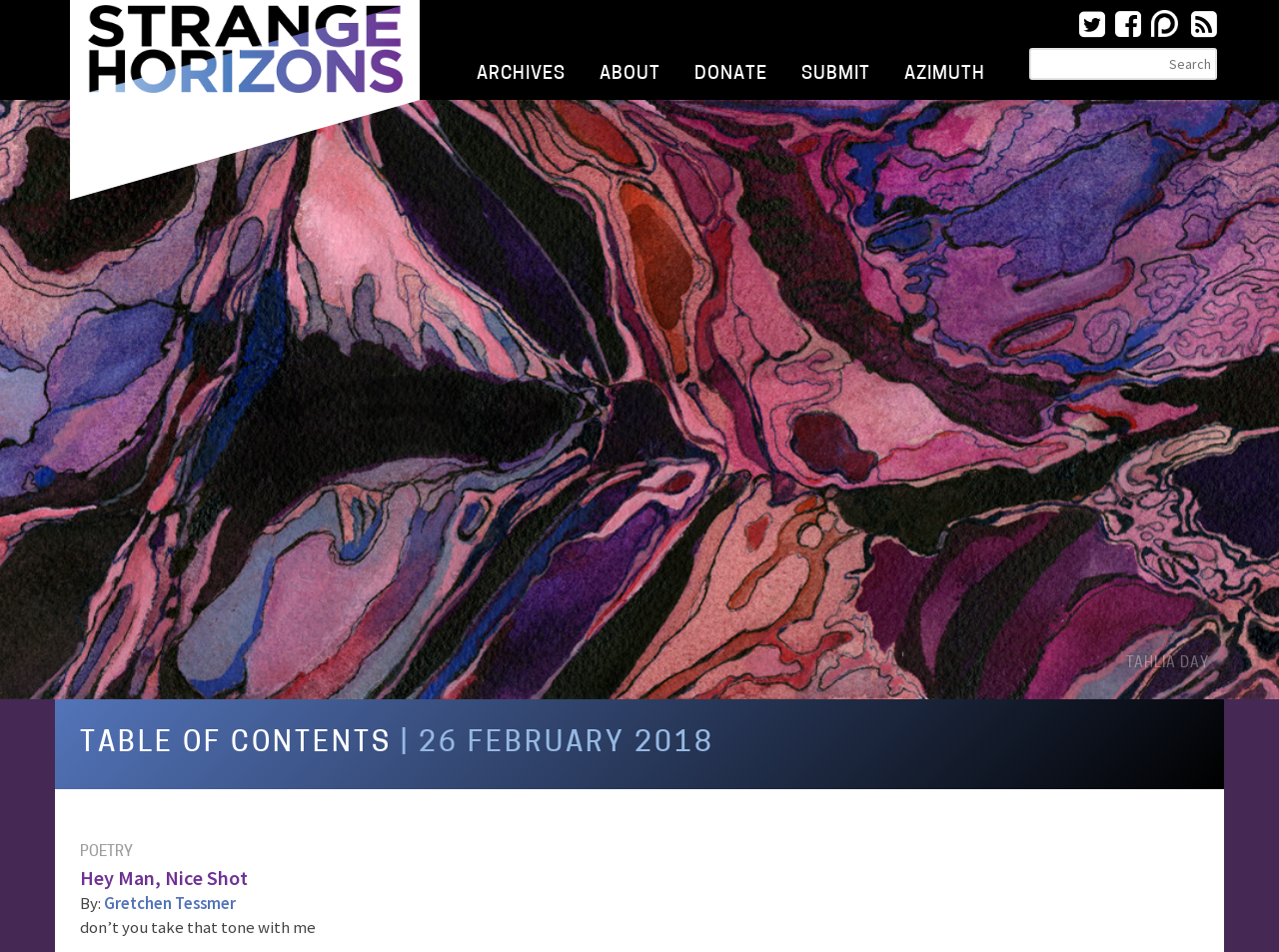Find the bounding box coordinates for the area that must be clicked to perform this action: "Check the table of contents".

[0.062, 0.767, 0.306, 0.796]